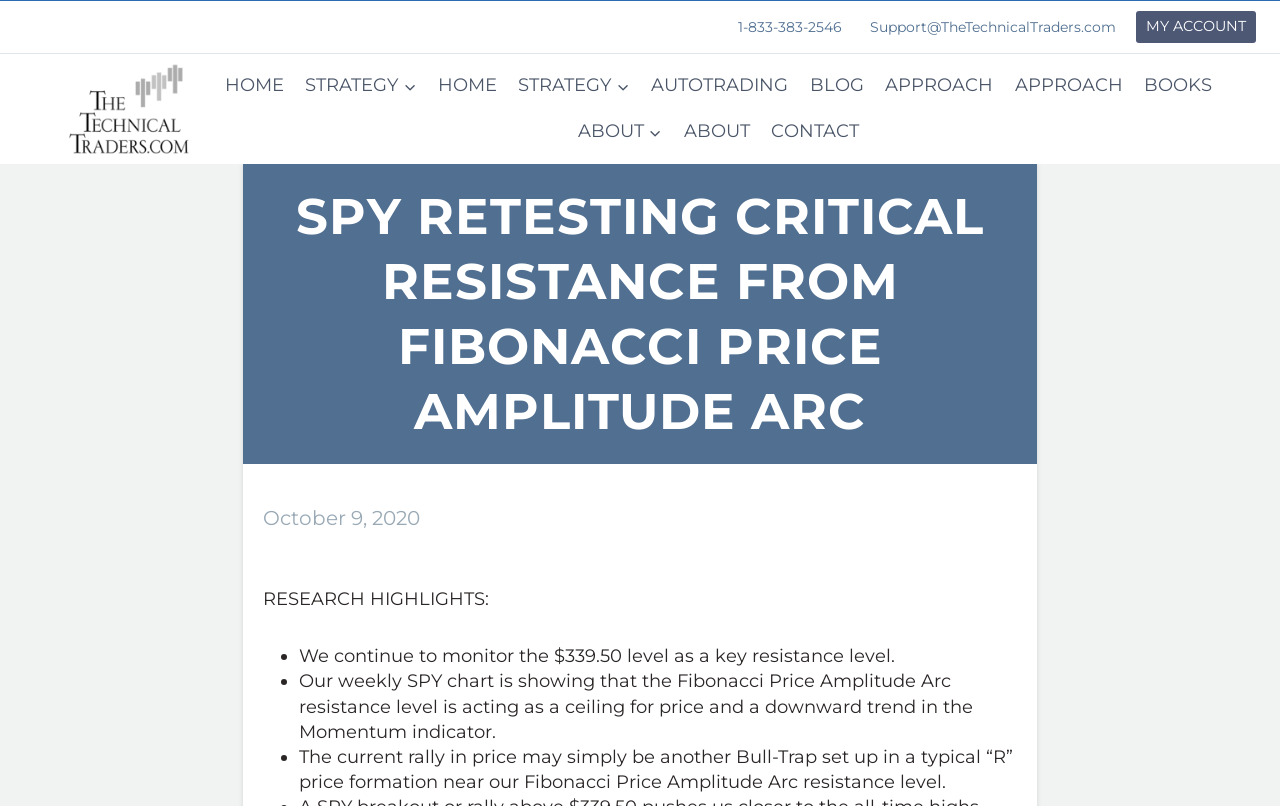Could you find the bounding box coordinates of the clickable area to complete this instruction: "Click on the 'HOME' link"?

[0.167, 0.077, 0.23, 0.135]